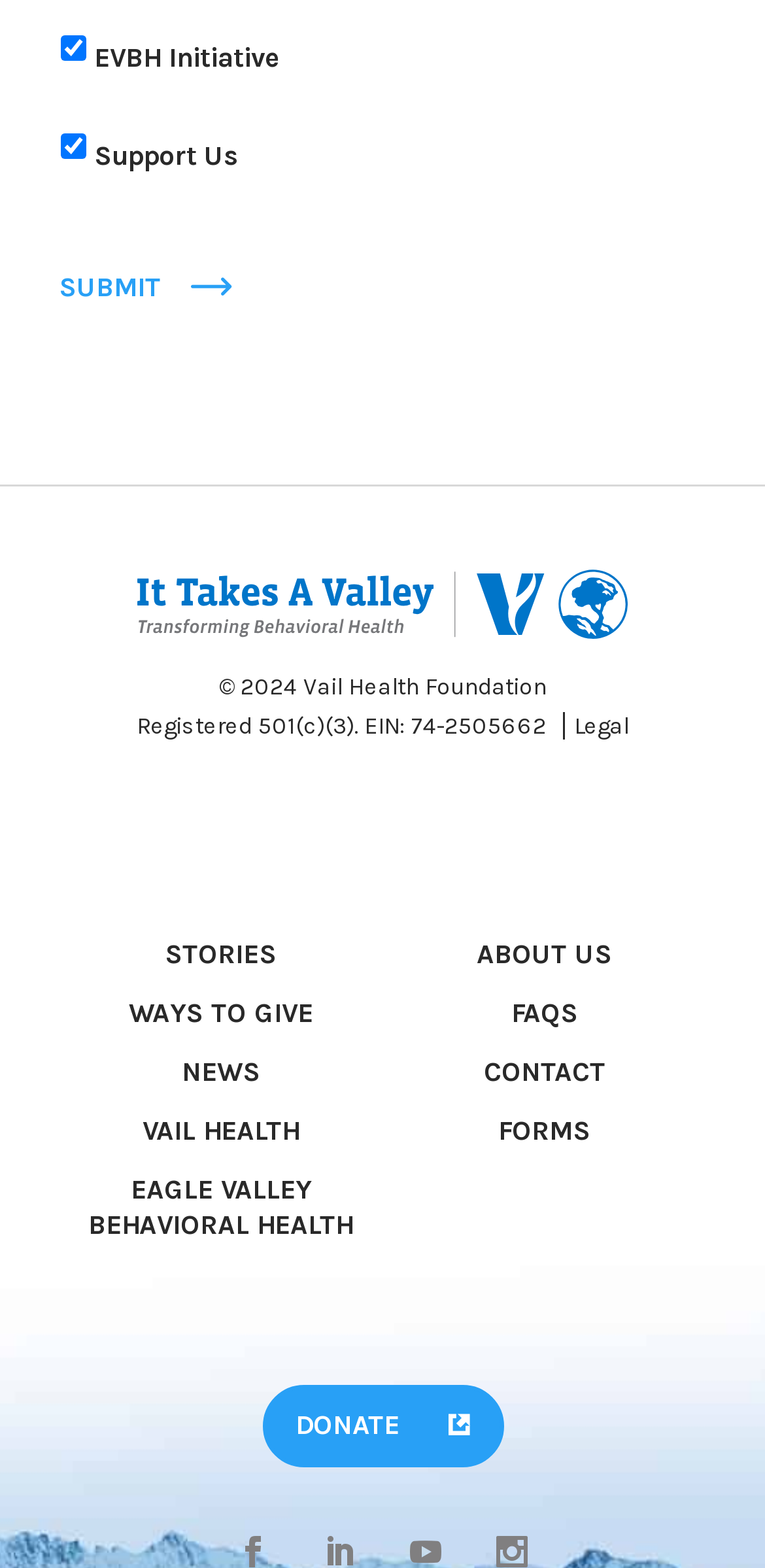What is the name of the foundation?
Look at the screenshot and respond with one word or a short phrase.

Vail Health Foundation